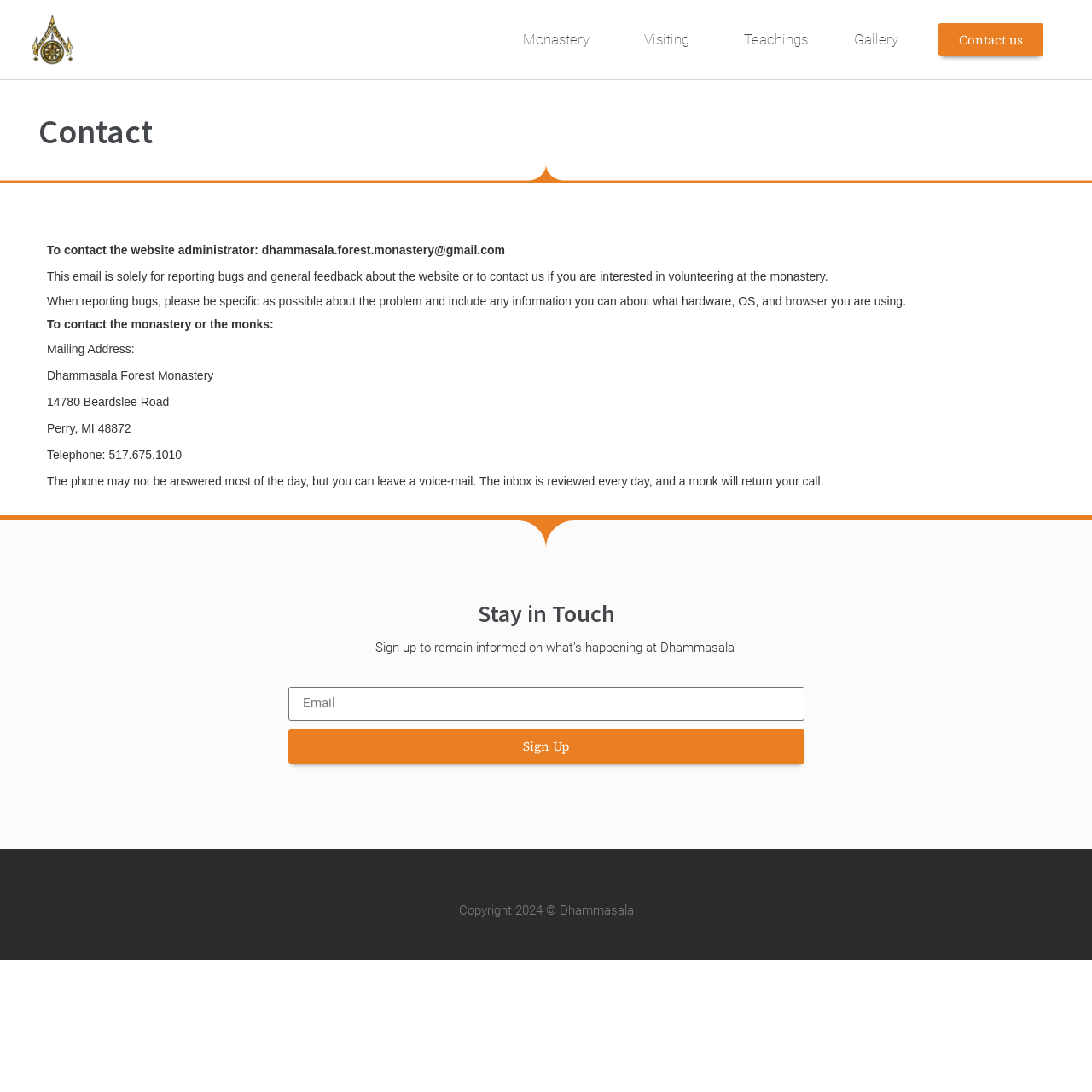Identify the bounding box coordinates for the UI element described as: "Teachings".

[0.66, 0.018, 0.761, 0.054]